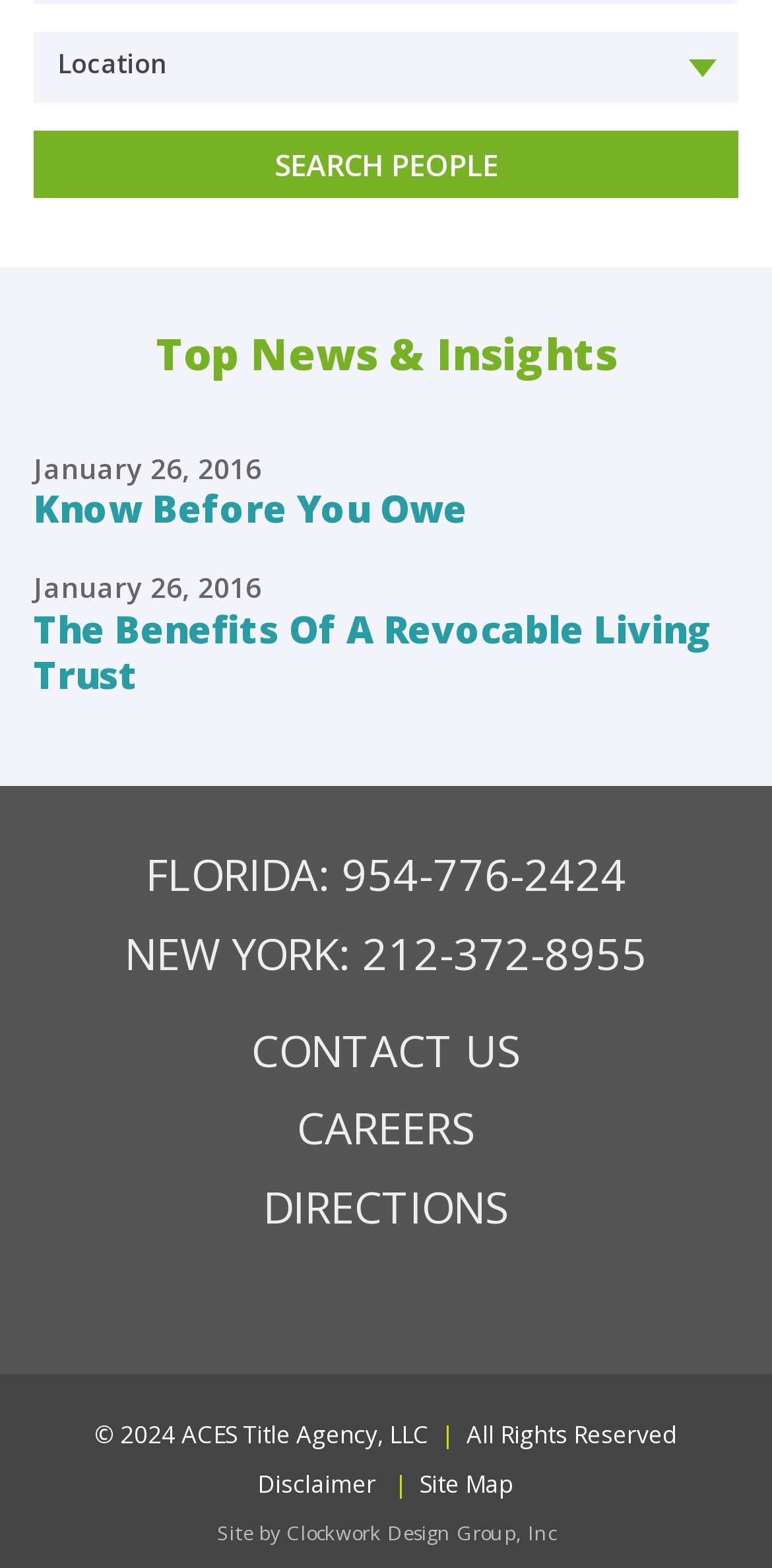Please identify the bounding box coordinates for the region that you need to click to follow this instruction: "Visit site map".

[0.544, 0.936, 0.667, 0.957]